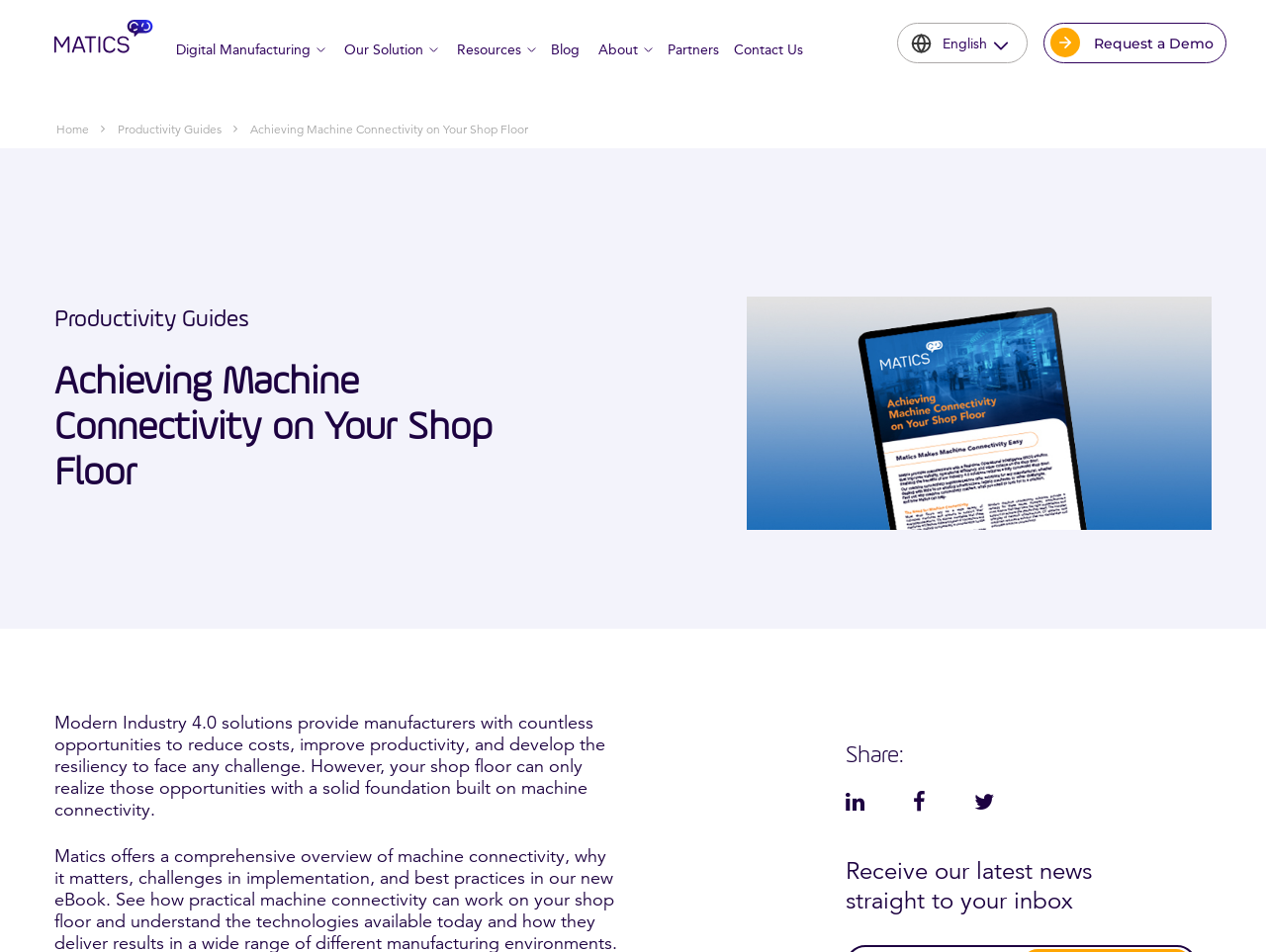How many social media sharing options are available?
Please provide a single word or phrase as the answer based on the screenshot.

3